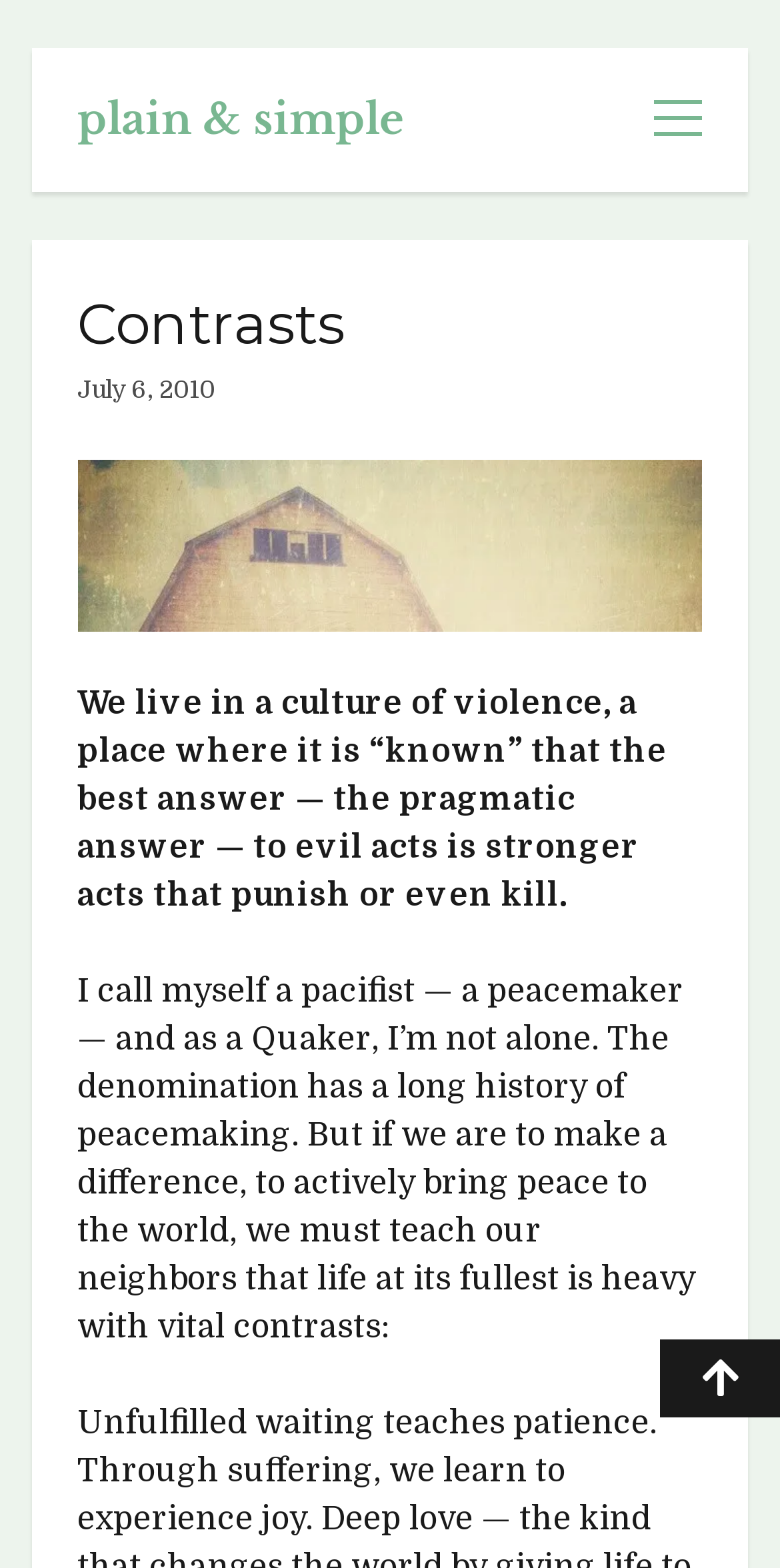Please identify the bounding box coordinates of where to click in order to follow the instruction: "Visit the ABOUT page".

[0.414, 0.325, 0.586, 0.348]